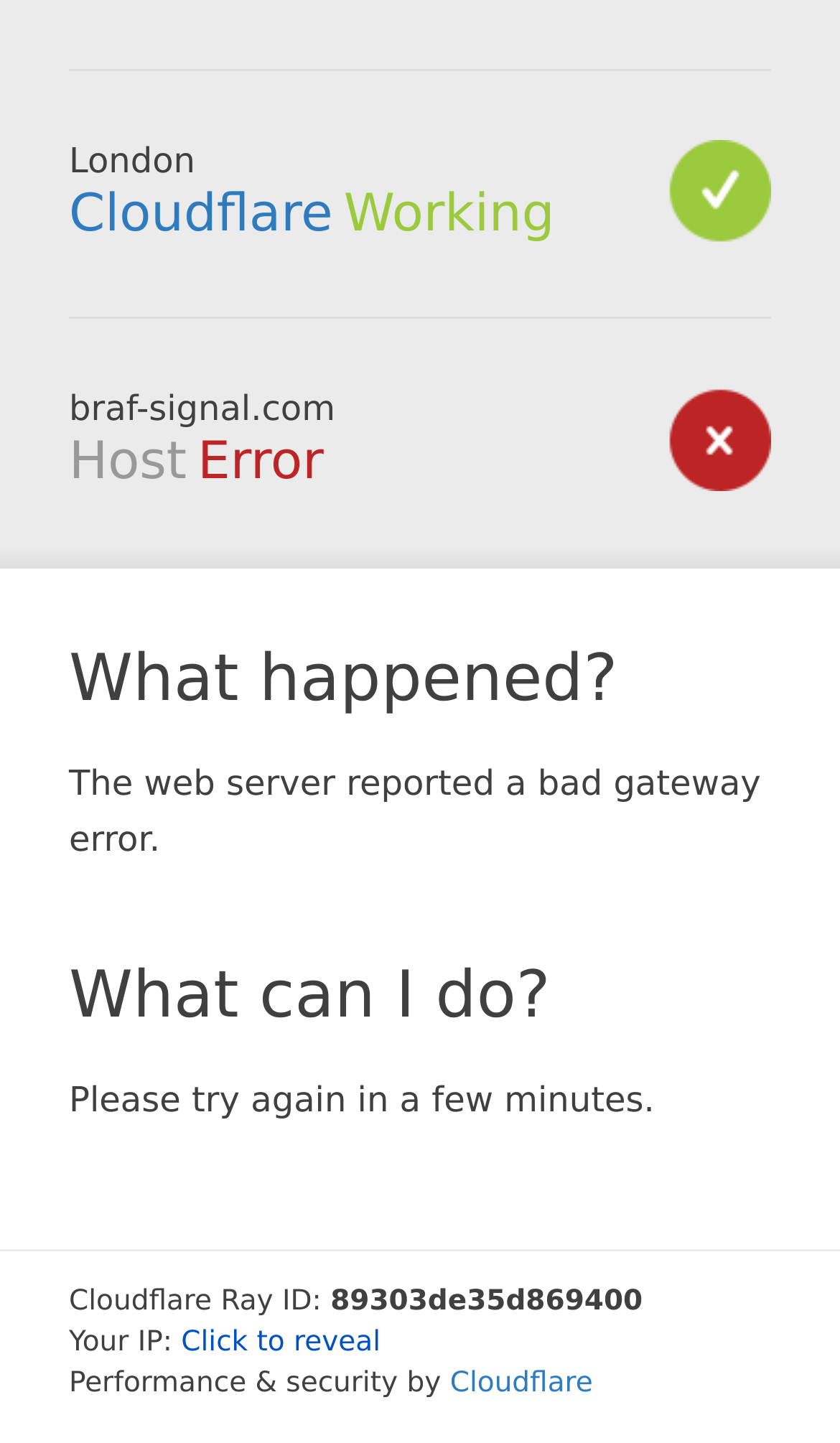Find the bounding box of the UI element described as follows: "Click to reveal".

[0.216, 0.919, 0.453, 0.941]